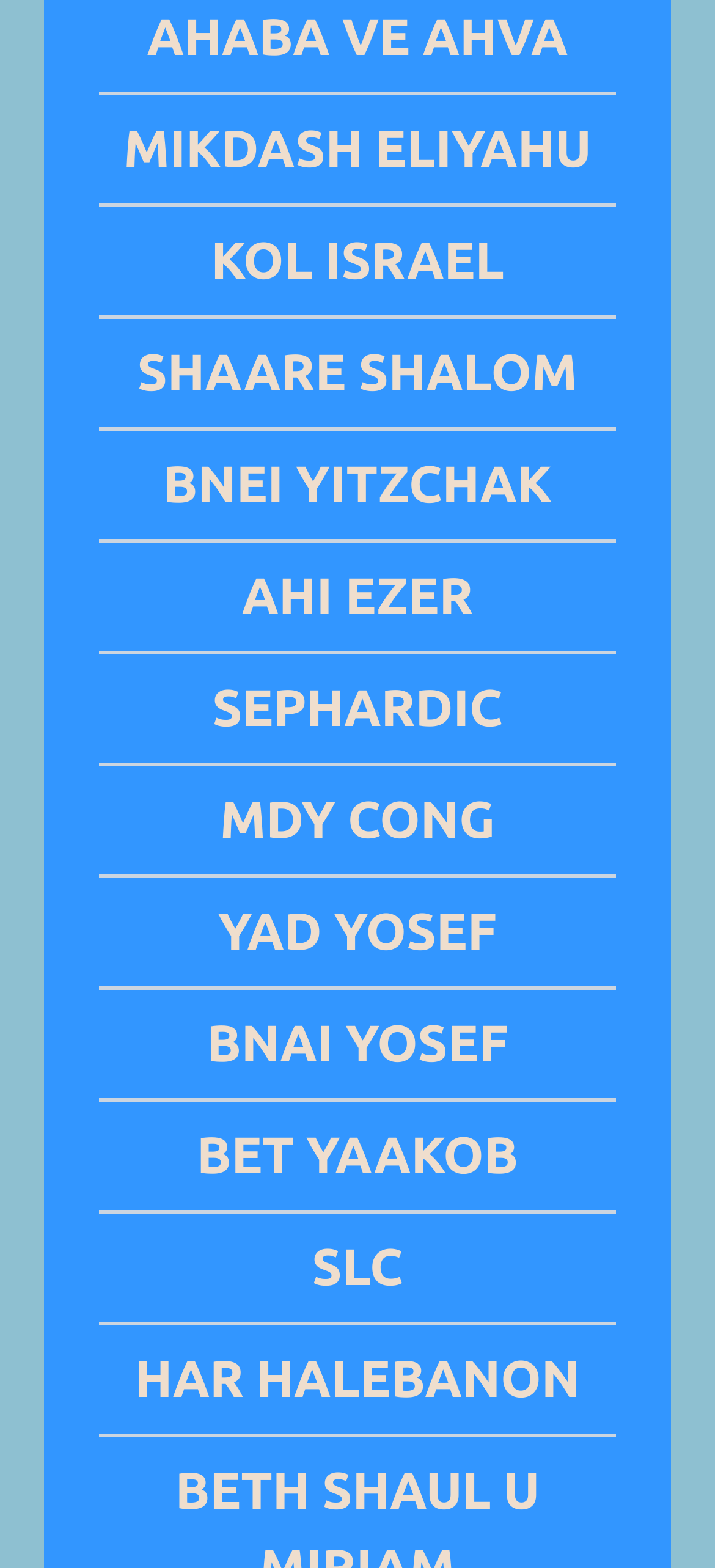Identify the coordinates of the bounding box for the element described below: "AHABA VE AHVA". Return the coordinates as four float numbers between 0 and 1: [left, top, right, bottom].

[0.206, 0.006, 0.794, 0.042]